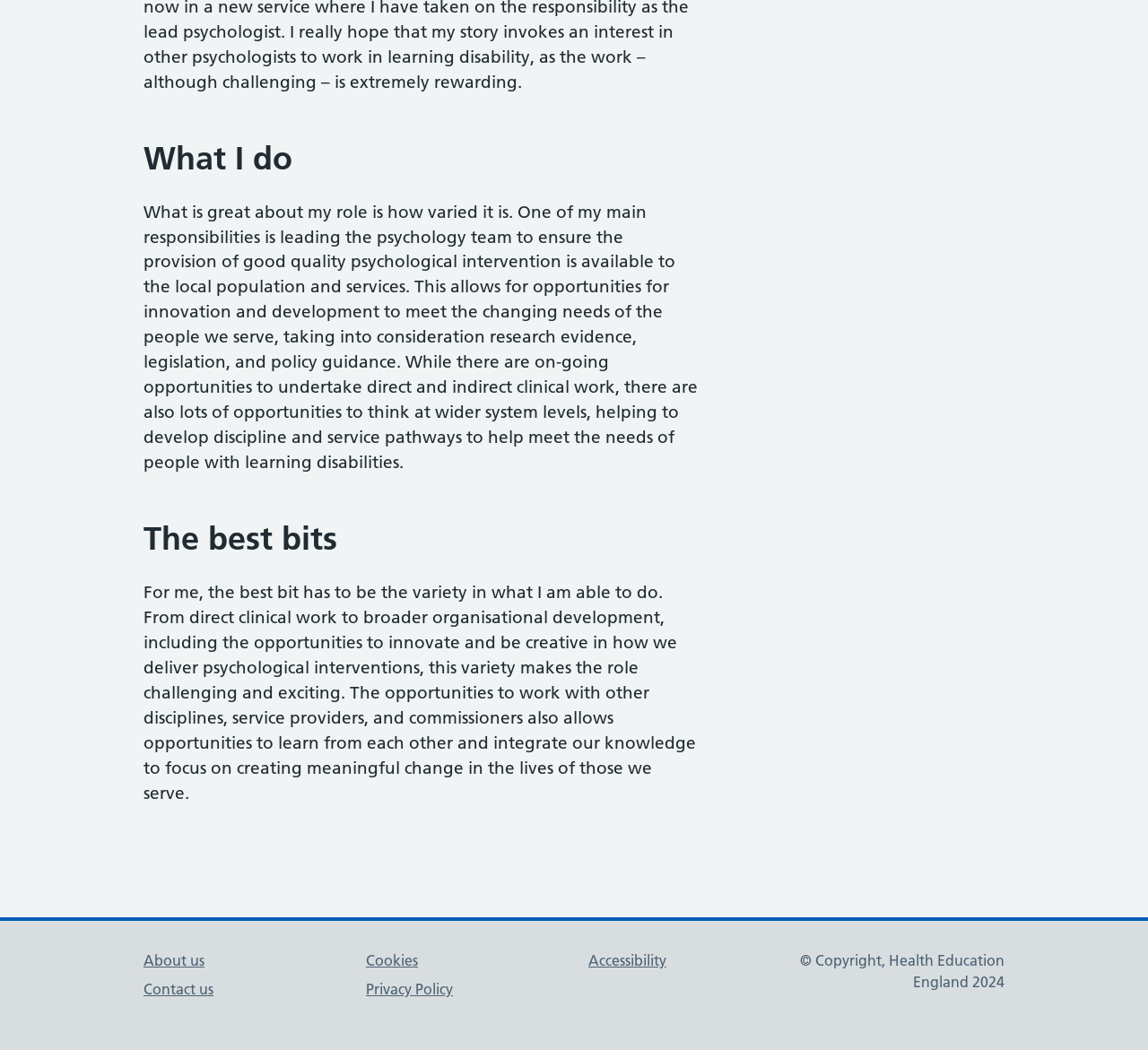Find the bounding box of the UI element described as: "Privacy Policy". The bounding box coordinates should be given as four float values between 0 and 1, i.e., [left, top, right, bottom].

[0.319, 0.934, 0.395, 0.951]